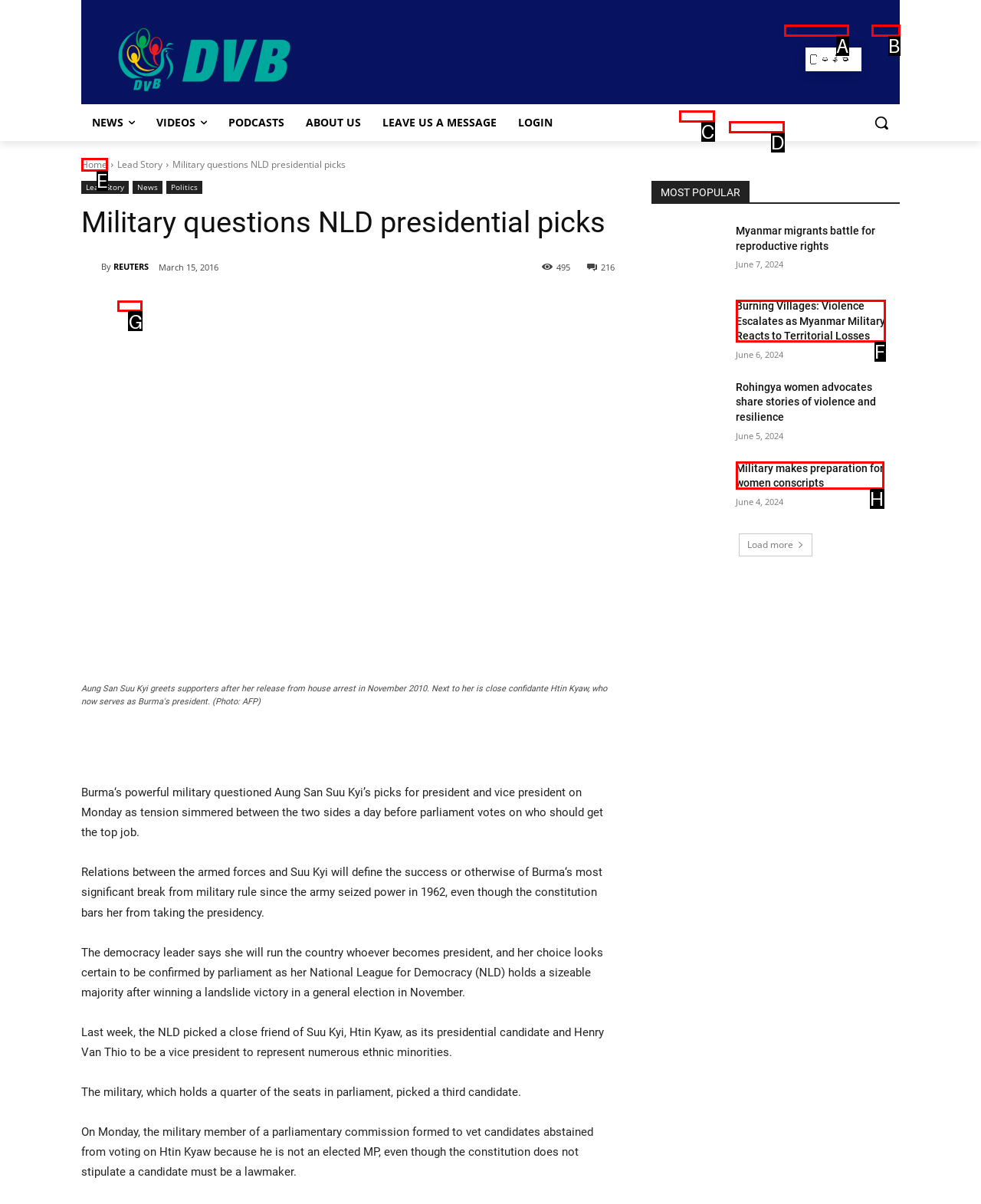Tell me which letter corresponds to the UI element that will allow you to Share the article. Answer with the letter directly.

G